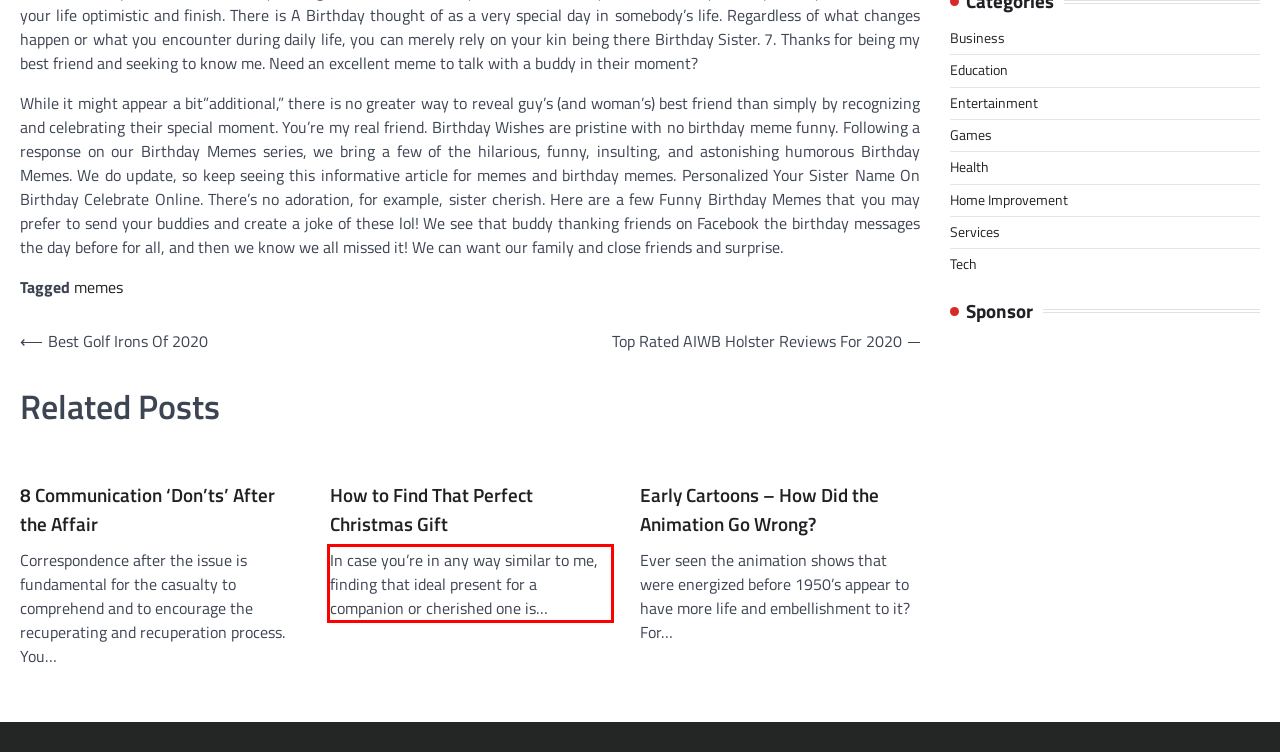Given a screenshot of a webpage containing a red bounding box, perform OCR on the text within this red bounding box and provide the text content.

In case you’re in any way similar to me, finding that ideal present for a companion or cherished one is…